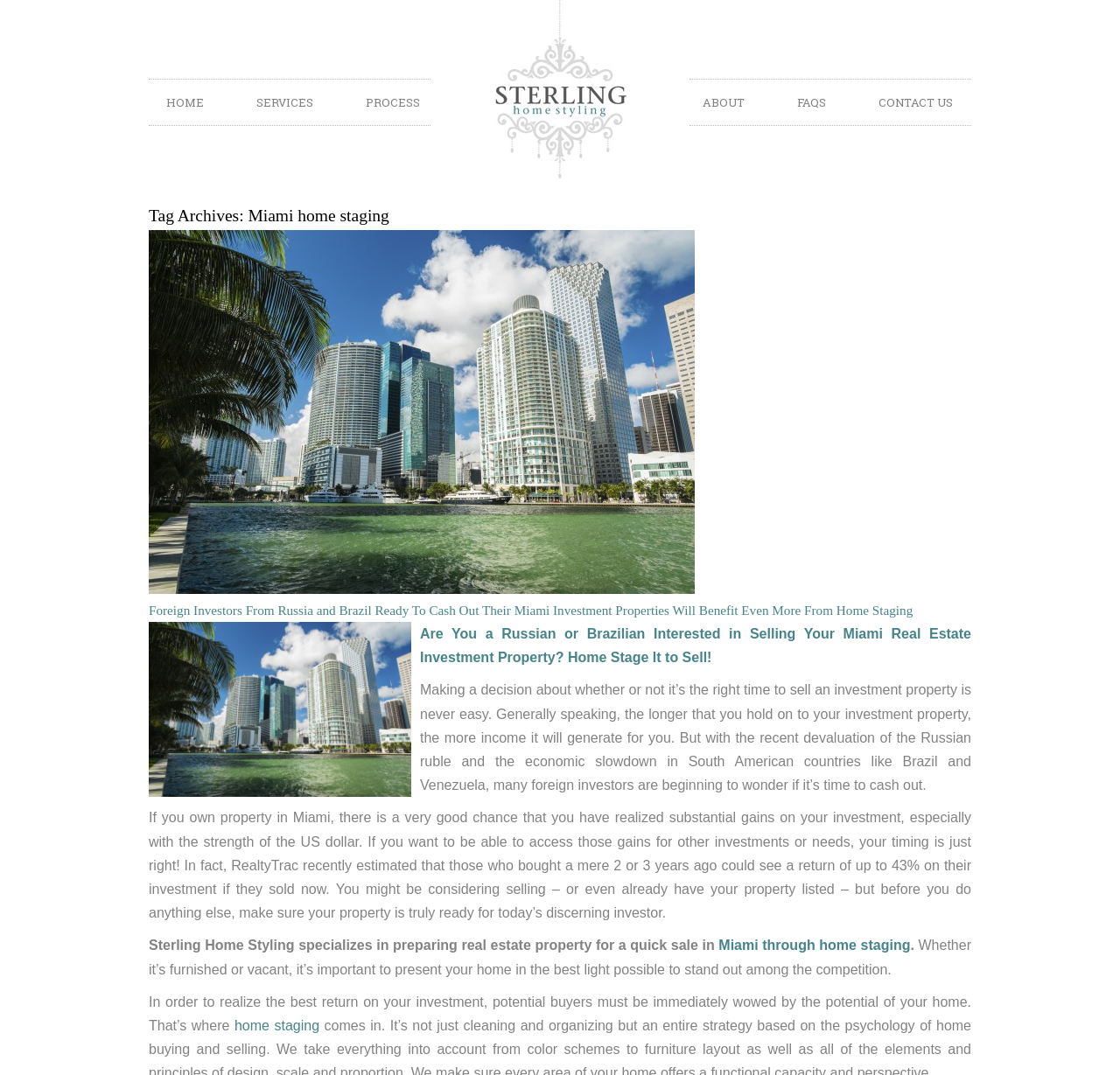Can you show the bounding box coordinates of the region to click on to complete the task described in the instruction: "Click SERVICES"?

[0.229, 0.074, 0.28, 0.116]